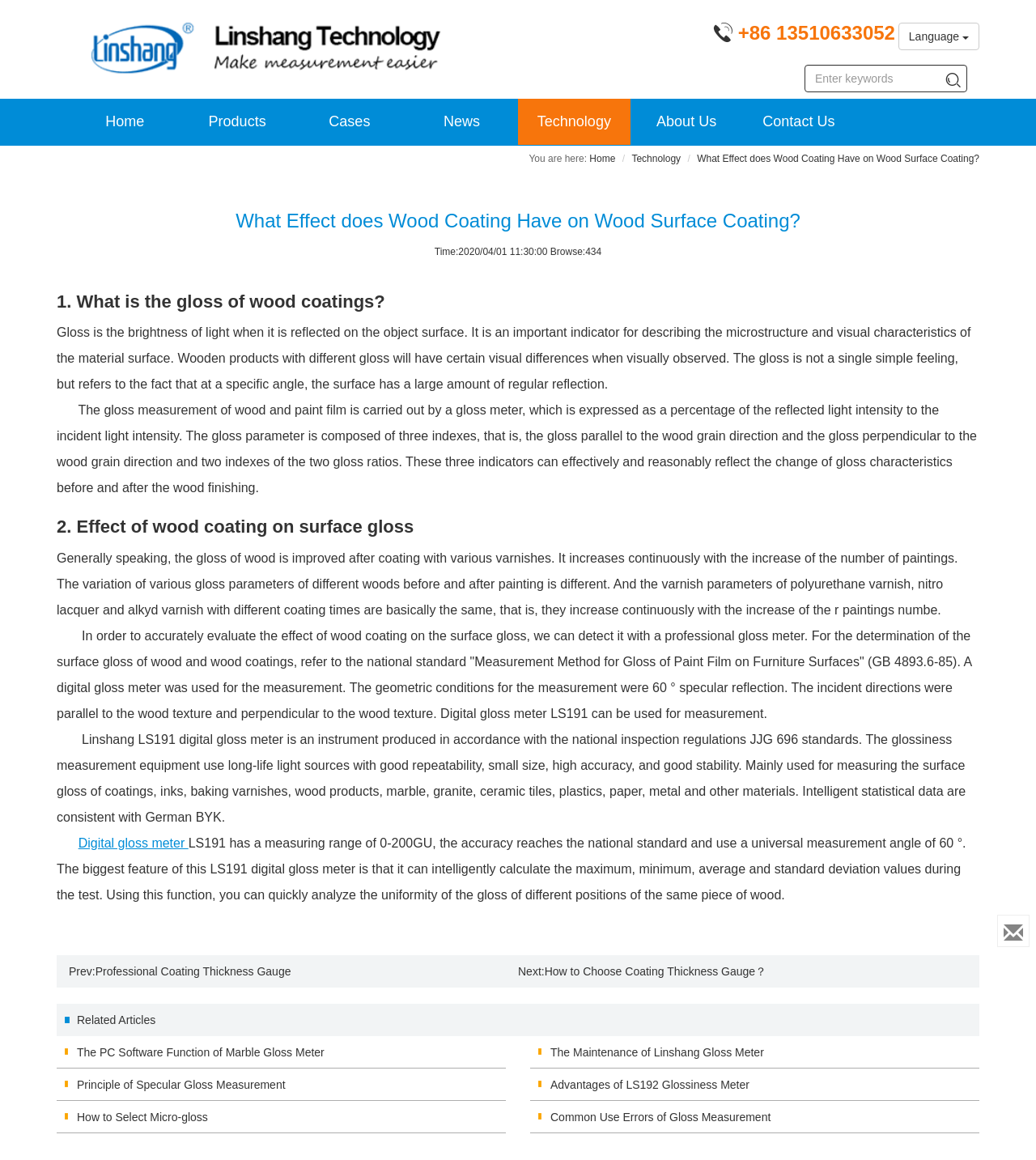Identify the bounding box coordinates of the part that should be clicked to carry out this instruction: "Click on the 'Home' link".

[0.066, 0.085, 0.175, 0.125]